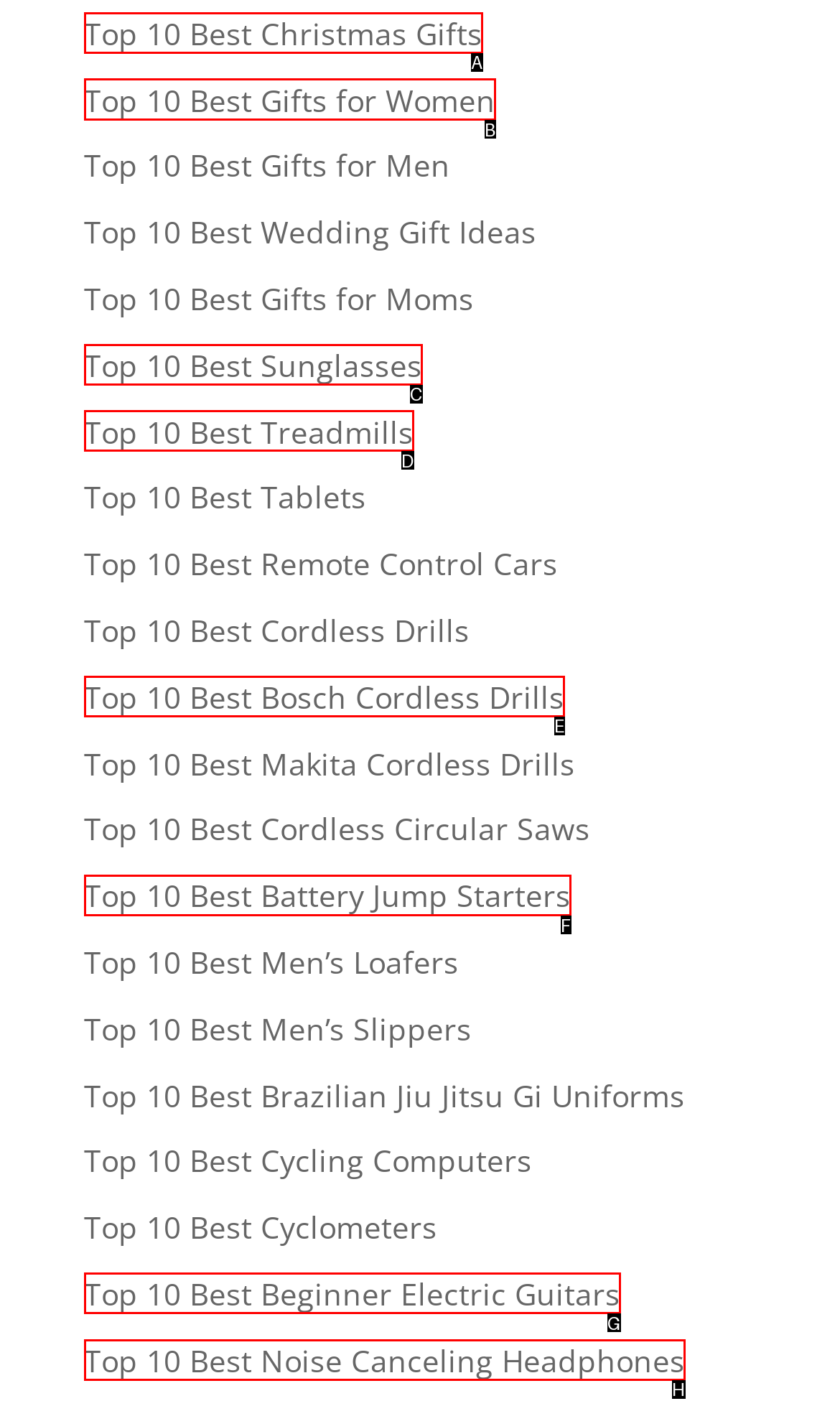Which option should I select to accomplish the task: Explore Top 10 Best Gifts for Women? Respond with the corresponding letter from the given choices.

B